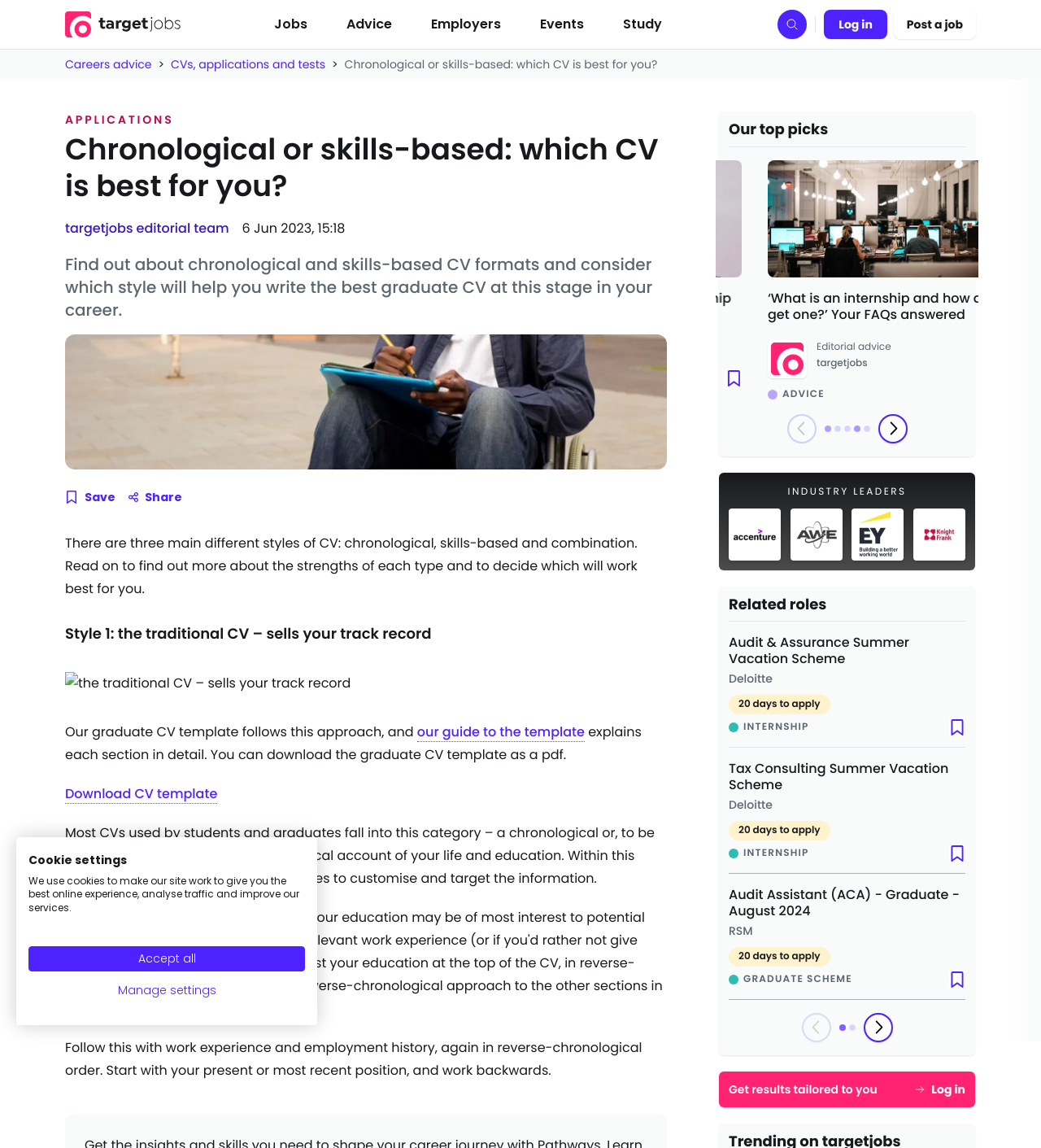Please respond to the question using a single word or phrase:
What is the name of the company mentioned in the 'INDUSTRY LEADERS' section?

Accenture